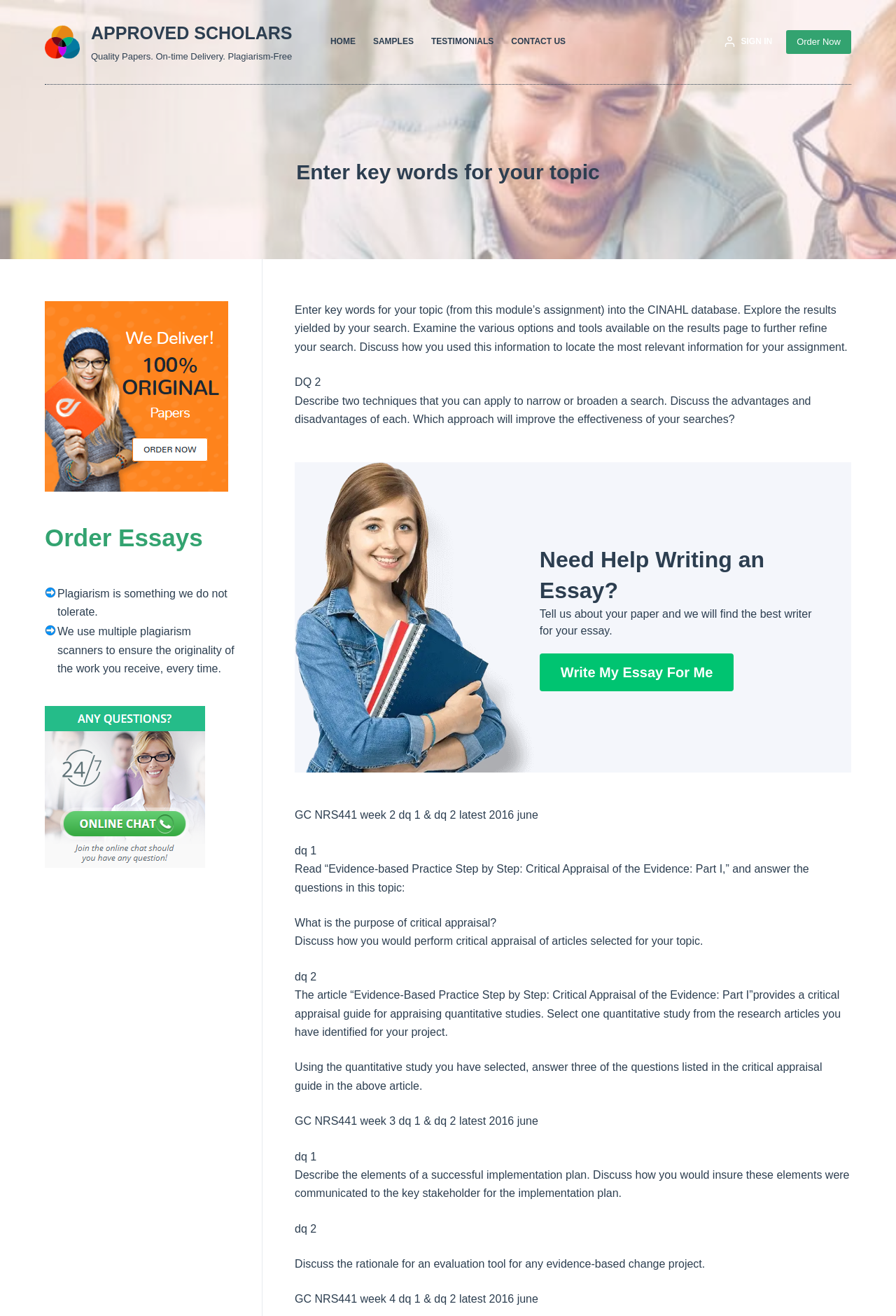Construct a comprehensive caption that outlines the webpage's structure and content.

This webpage appears to be an educational resource page, specifically designed for students. At the top left corner, there is a link to skip to the content, followed by a logo and a navigation menu with five items: HOME, SAMPLES, TESTIMONIALS, CONTACT US, and SIGN IN. On the top right corner, there is a call-to-action button "Order Now".

Below the navigation menu, there is a header section with a title "Enter key words for your topic" and a brief description of the assignment. This is followed by a series of paragraphs and questions related to the assignment, including discussions on searching databases, critical appraisal of articles, and implementation plans.

On the right side of the page, there are several promotional links and images, including "Custom-Essay-Writing", "Order Essays", and "Essay writing service". These links are accompanied by images and short descriptions.

At the bottom of the page, there is a chat widget iframe, which allows users to interact with a chatbot or a customer support agent.

Throughout the page, there are several static text elements, including headings, paragraphs, and links, which provide information and guidance on the assignment. The overall layout of the page is organized, with clear headings and concise text, making it easy to navigate and understand.